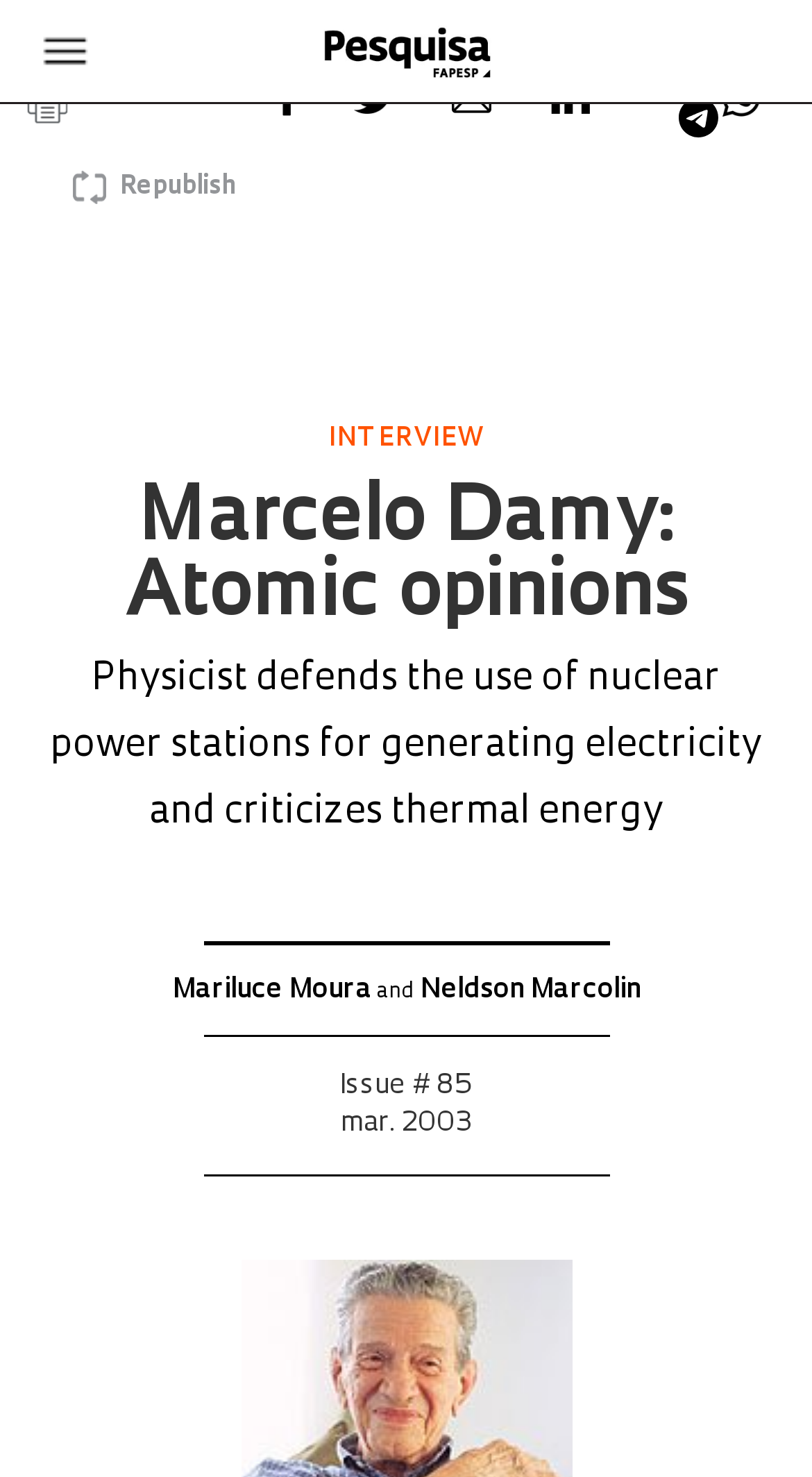What is the topic of the interview?
Using the image, elaborate on the answer with as much detail as possible.

The webpage has a static text 'Physicist defends the use of nuclear power stations for generating electricity and criticizes thermal energy' which suggests that the topic of the interview is nuclear power stations.